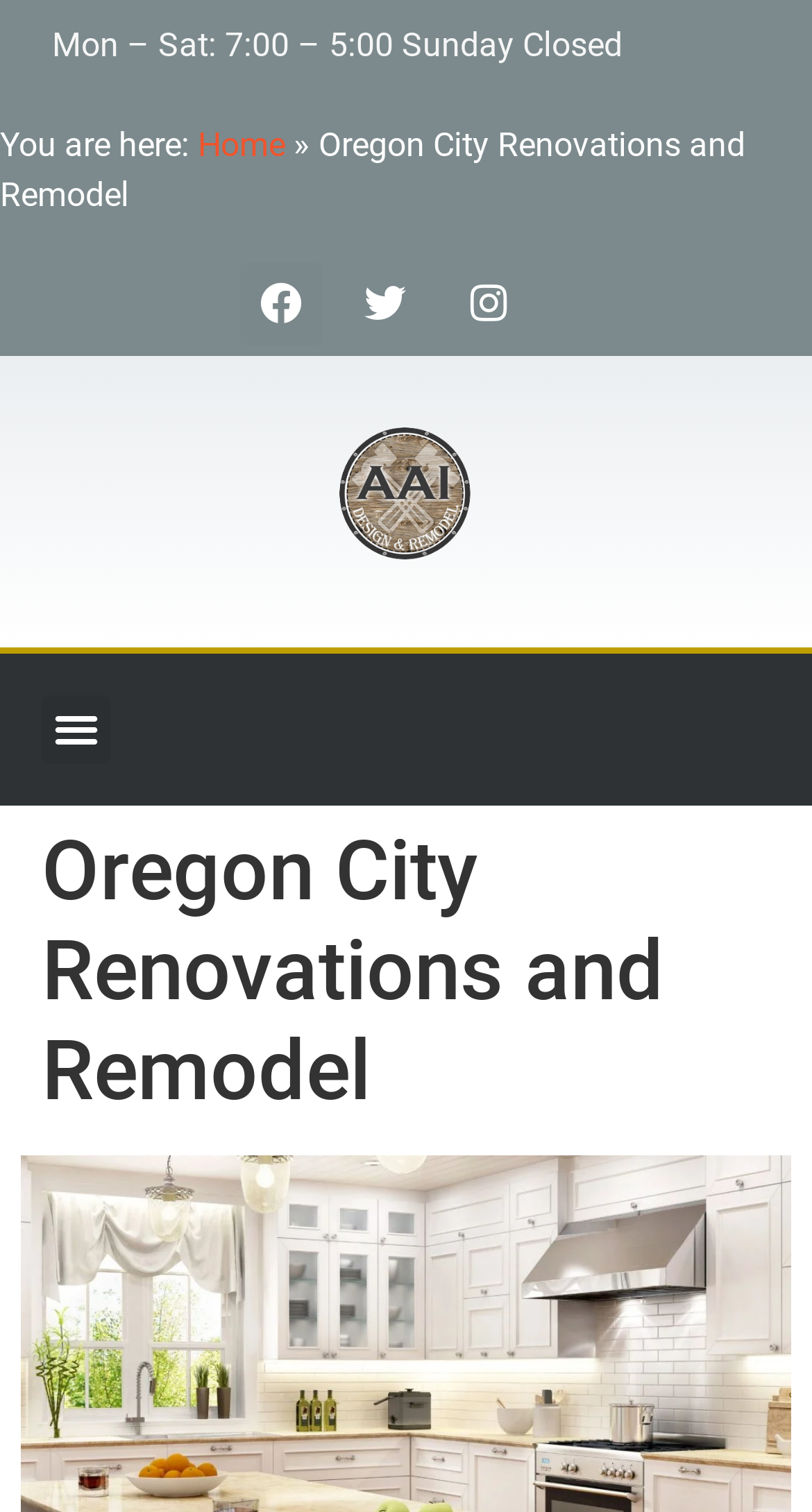Write a detailed summary of the webpage.

The webpage is about AA Install, a company providing Oregon City renovations and remodeling services, particularly in kitchens and bathrooms. 

At the top of the page, there is a static text displaying the business hours, "Mon – Sat: 7:00 – 5:00 Sunday Closed". Below this, there is a navigation section with breadcrumbs, which includes a "You are here:" label, a "Home" link, and the current page title "Oregon City Renovations and Remodel". 

On the same horizontal level as the navigation section, there are three social media links: Facebook, Twitter, and Instagram, represented by their respective icons. 

Further down, there is a button labeled "Menu Toggle" that, when expanded, reveals a header section with the title "Oregon City Renovations and Remodel". This header takes up most of the width of the page.